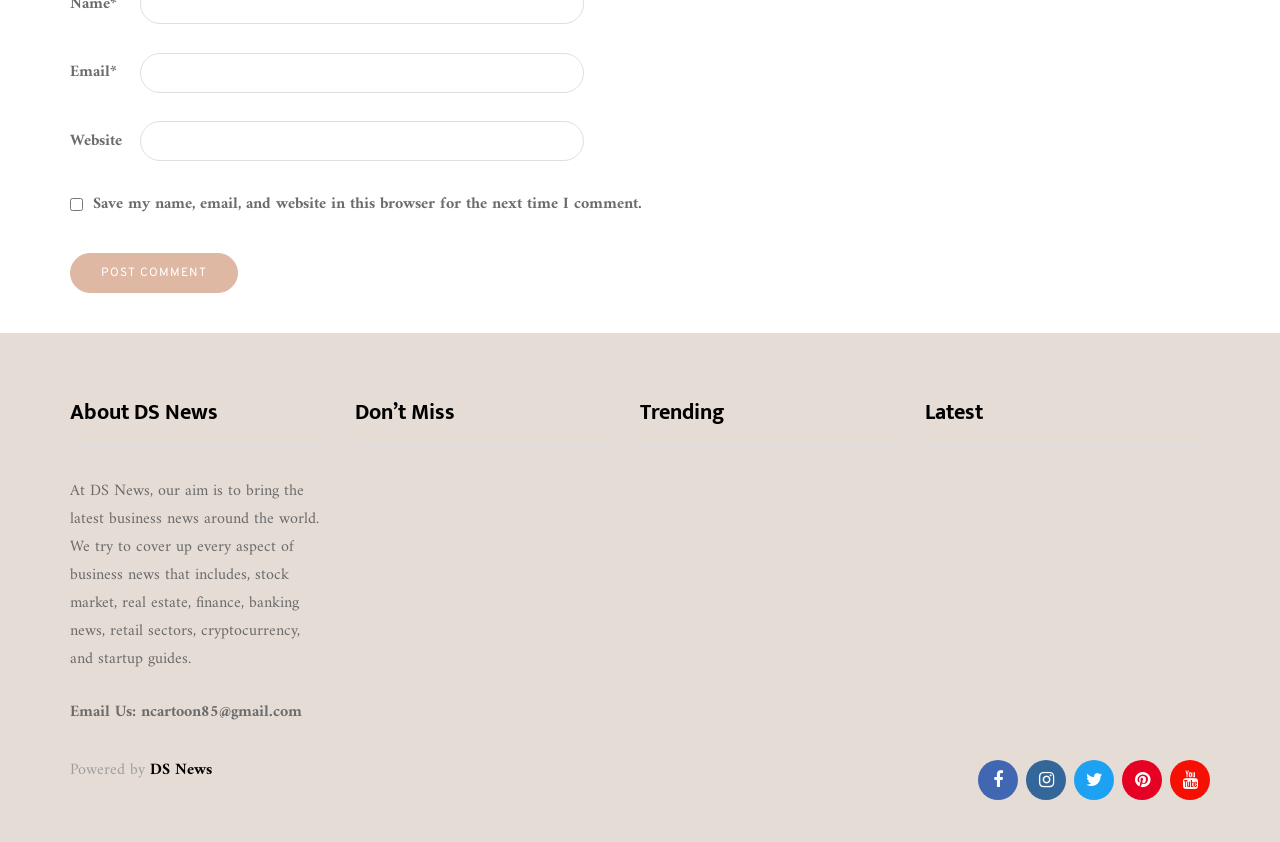Specify the bounding box coordinates of the area to click in order to follow the given instruction: "Enter email address."

[0.109, 0.063, 0.456, 0.11]